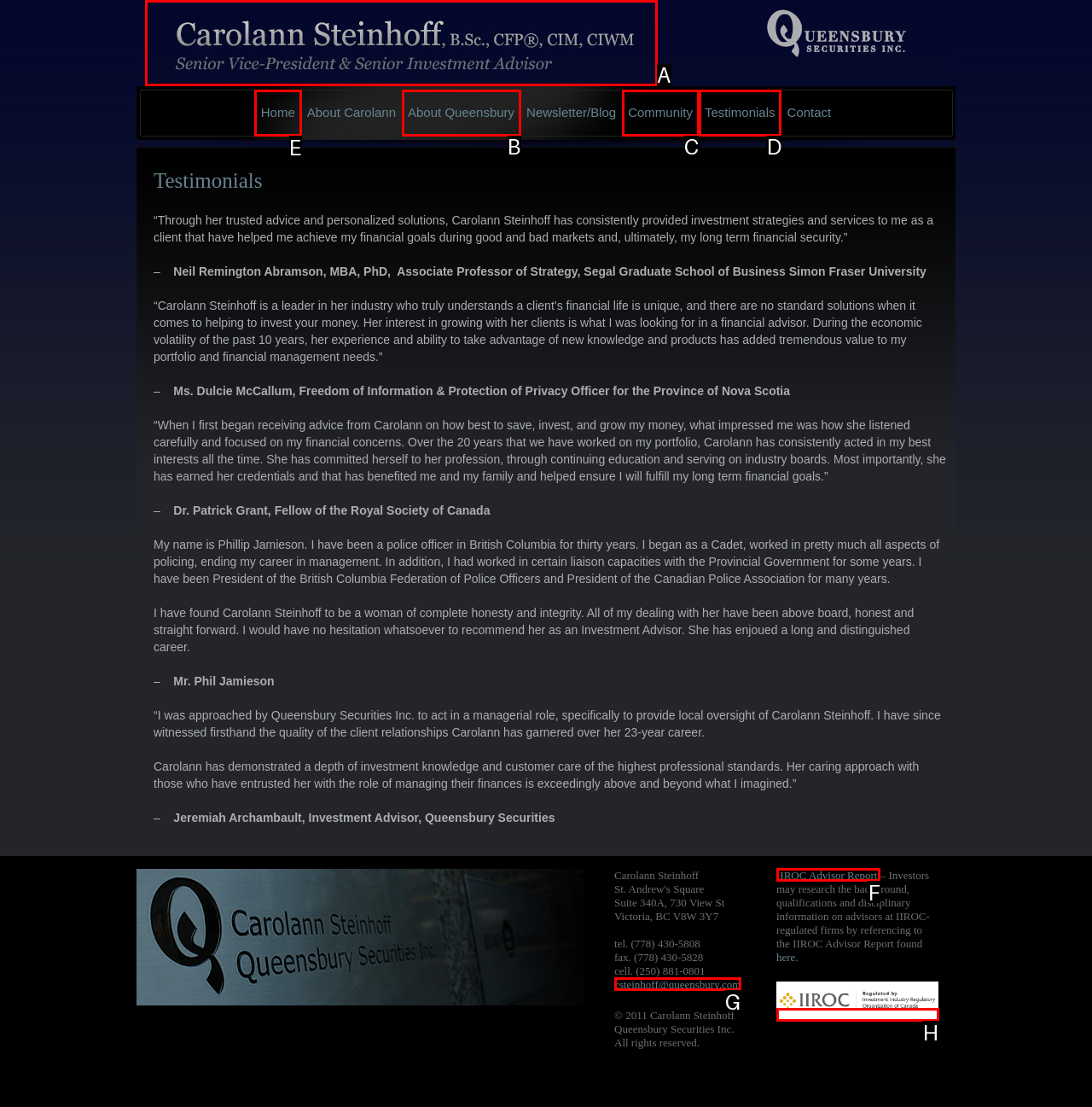Identify the correct option to click in order to accomplish the task: Click on the 'Home' link Provide your answer with the letter of the selected choice.

E